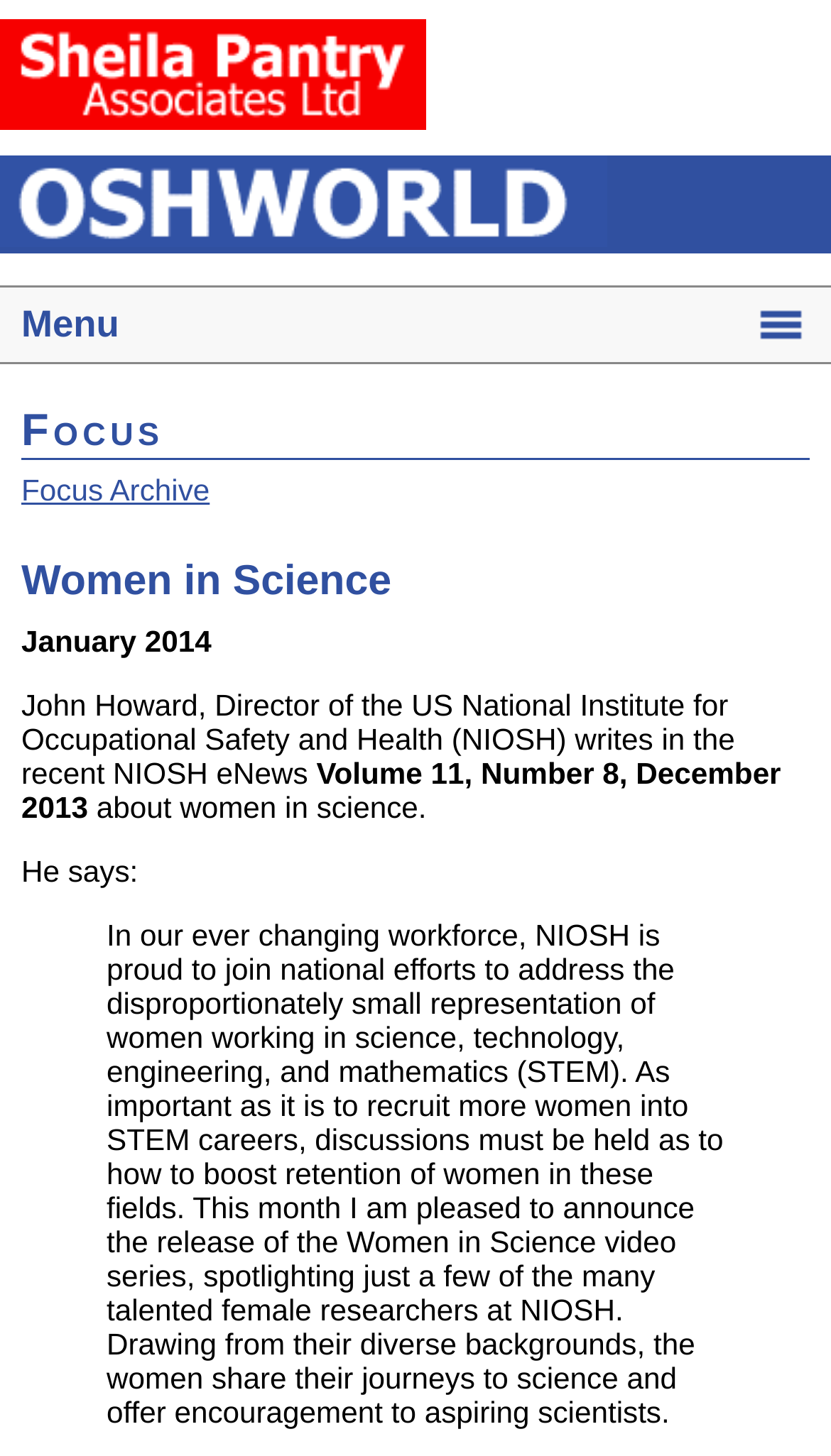Answer in one word or a short phrase: 
What is the topic of the video series mentioned in the article?

Women in Science